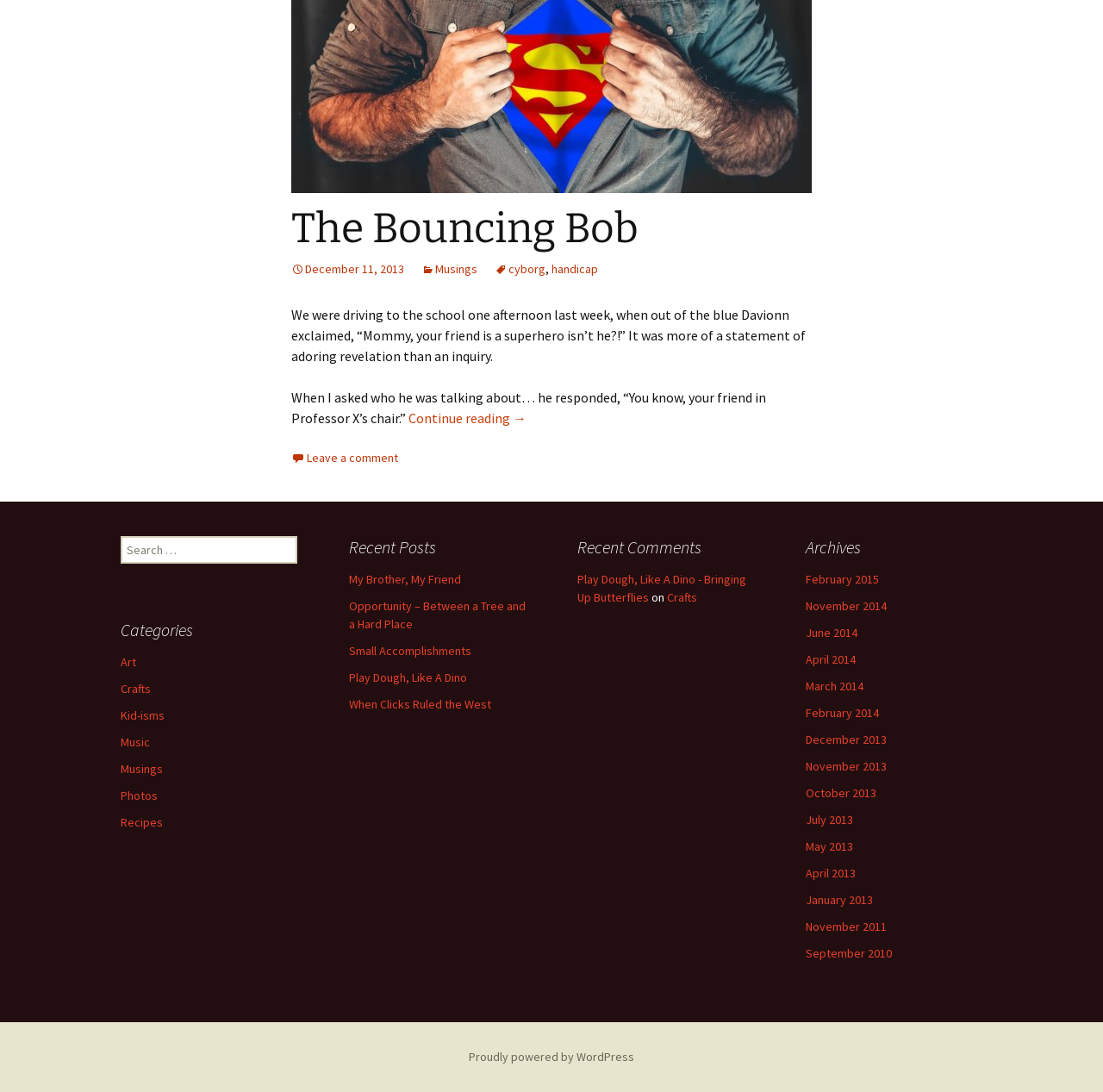Kindly provide the bounding box coordinates of the section you need to click on to fulfill the given instruction: "View recent posts".

[0.316, 0.491, 0.477, 0.51]